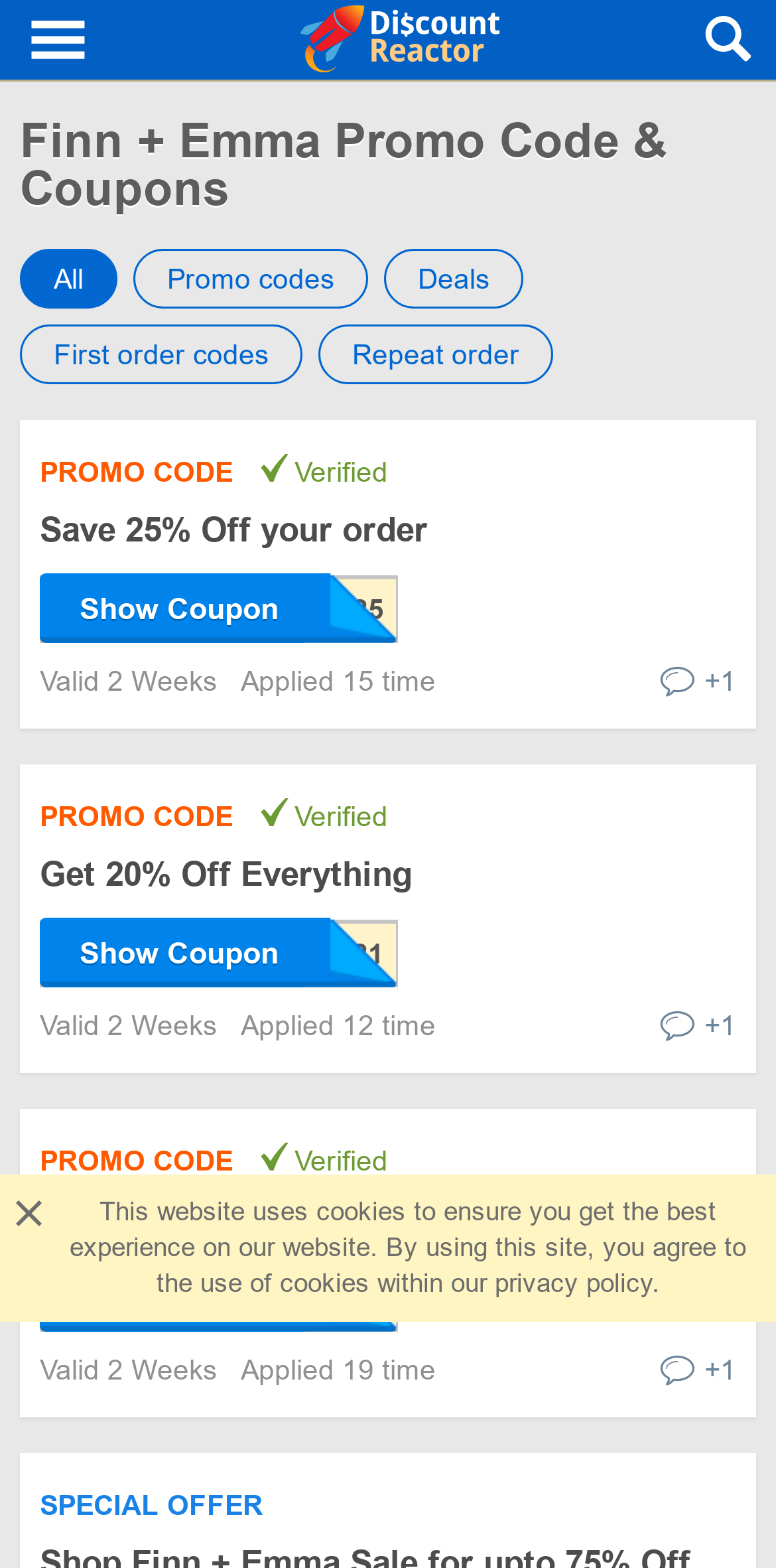Please identify the bounding box coordinates of the element I should click to complete this instruction: 'Search for something'. The coordinates should be given as four float numbers between 0 and 1, like this: [left, top, right, bottom].

None